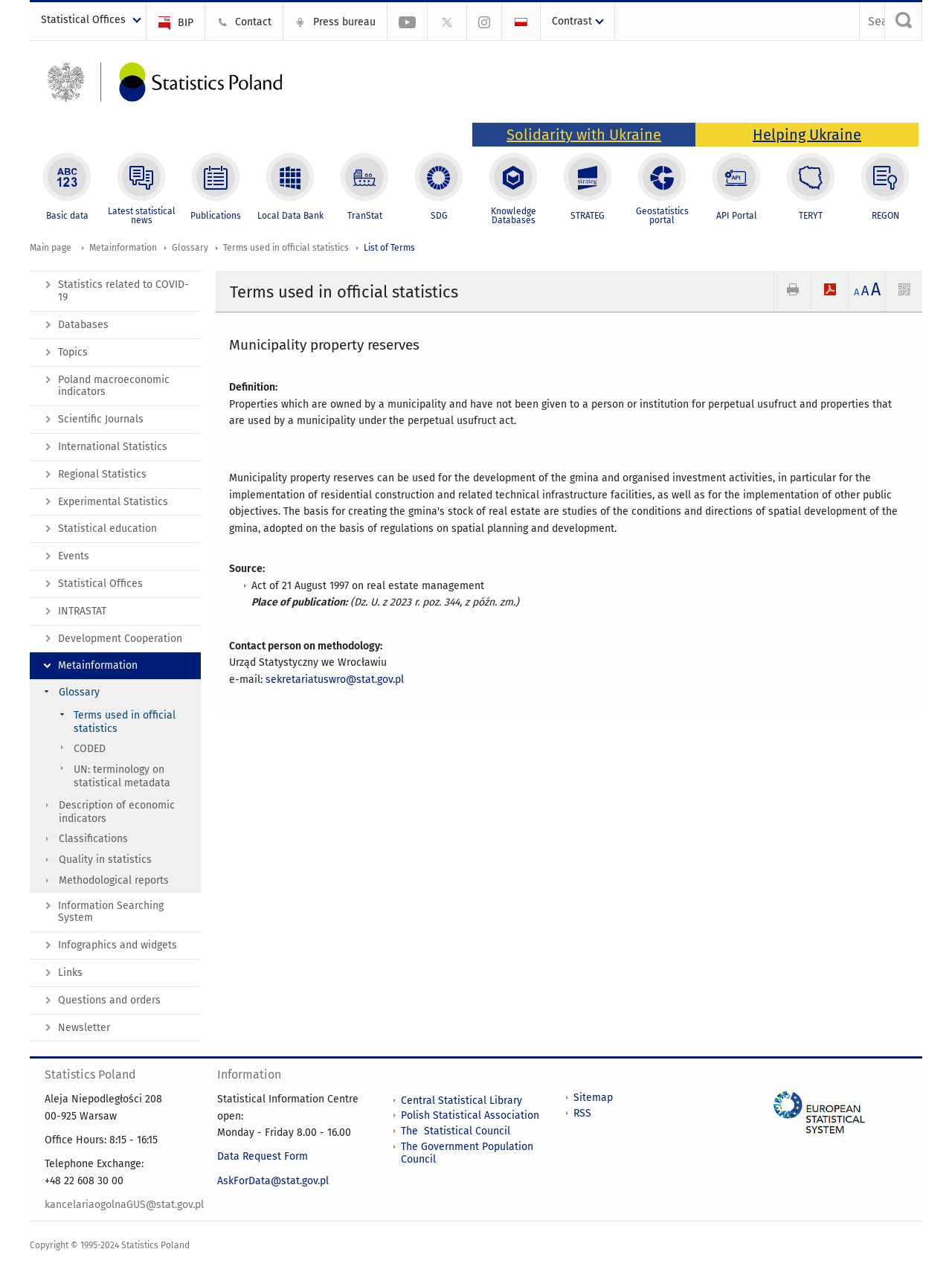Please locate the clickable area by providing the bounding box coordinates to follow this instruction: "Contact the methodology person".

[0.279, 0.528, 0.424, 0.538]